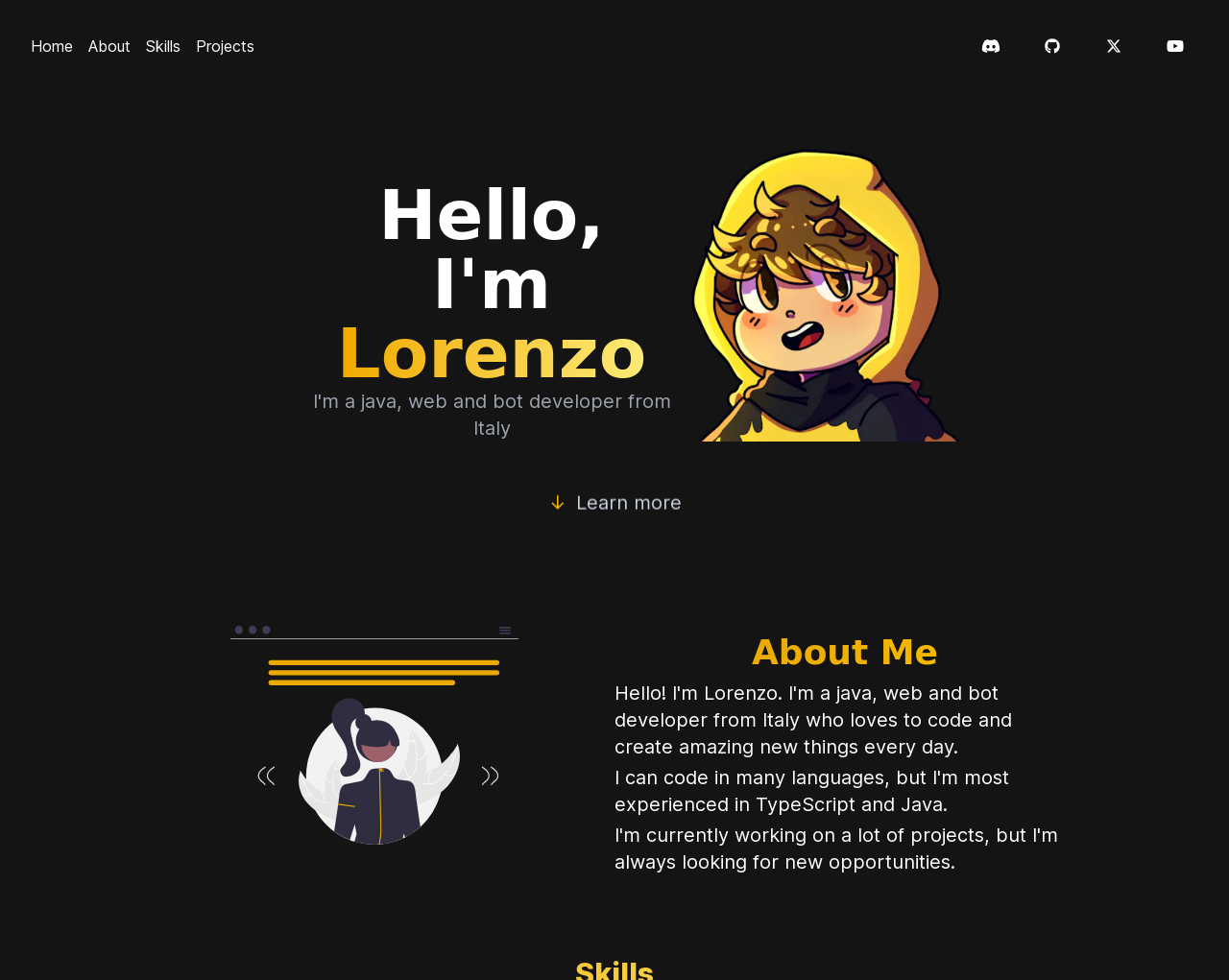Identify the bounding box coordinates of the area that should be clicked in order to complete the given instruction: "Click on CM". The bounding box coordinates should be four float numbers between 0 and 1, i.e., [left, top, right, bottom].

None